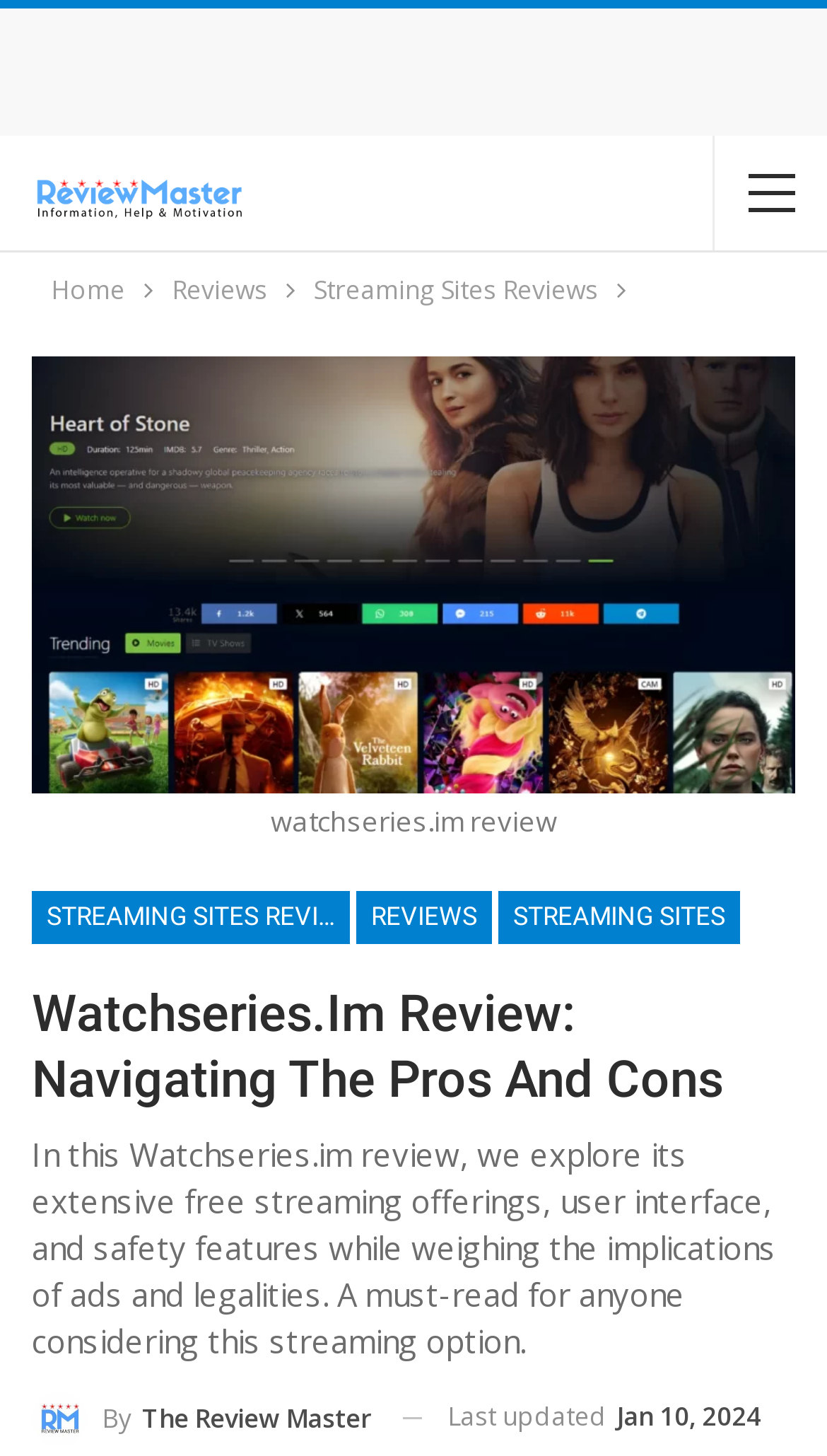Find the bounding box coordinates of the clickable element required to execute the following instruction: "Click on the 'Home' link". Provide the coordinates as four float numbers between 0 and 1, i.e., [left, top, right, bottom].

[0.062, 0.184, 0.151, 0.216]